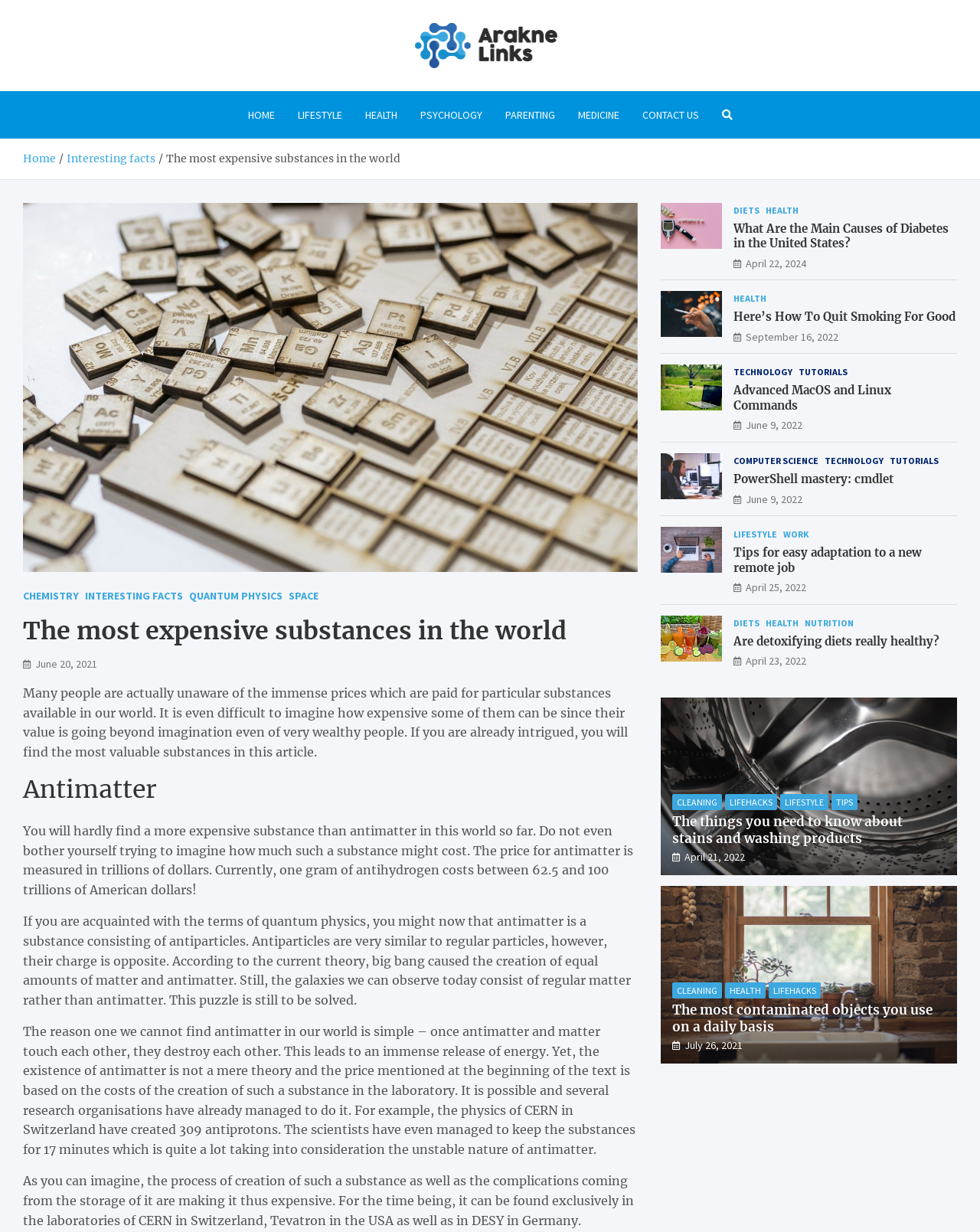Determine the bounding box coordinates of the clickable region to carry out the instruction: "Click on the 'HOME' link".

[0.241, 0.074, 0.292, 0.113]